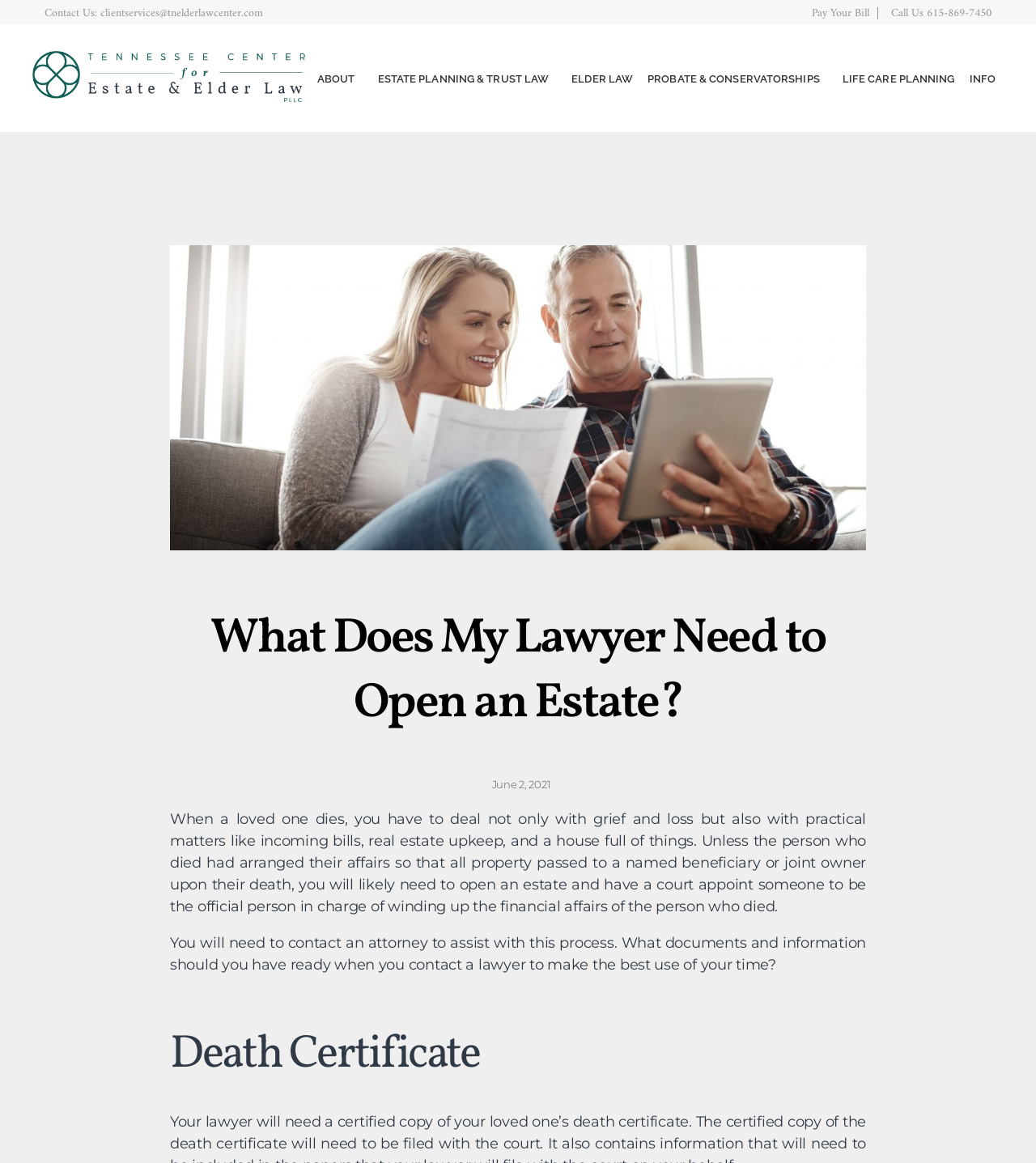What document is mentioned as necessary for opening an estate?
Using the image, provide a concise answer in one word or a short phrase.

Death Certificate